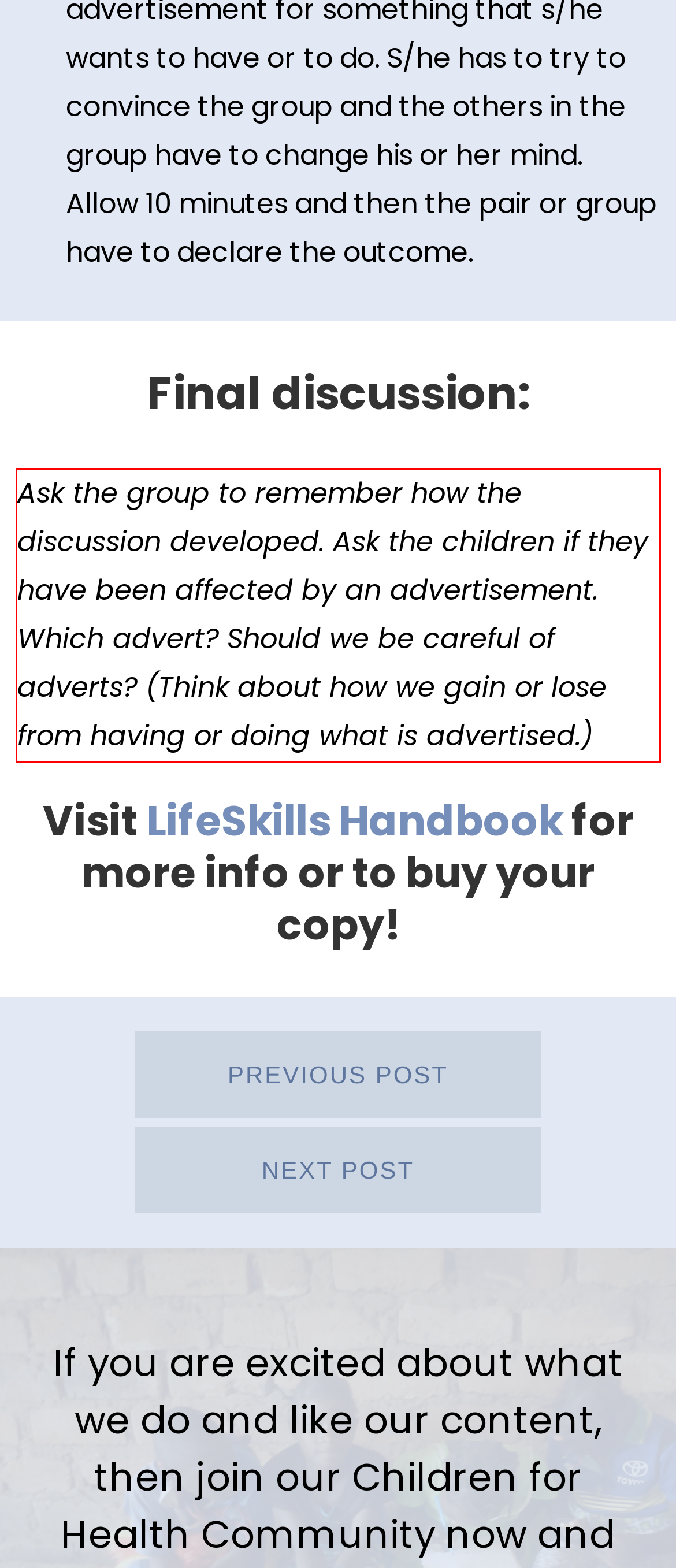Observe the screenshot of the webpage that includes a red rectangle bounding box. Conduct OCR on the content inside this red bounding box and generate the text.

Ask the group to remember how the discussion developed. Ask the children if they have been affected by an advertisement. Which advert? Should we be careful of adverts? (Think about how we gain or lose from having or doing what is advertised.)